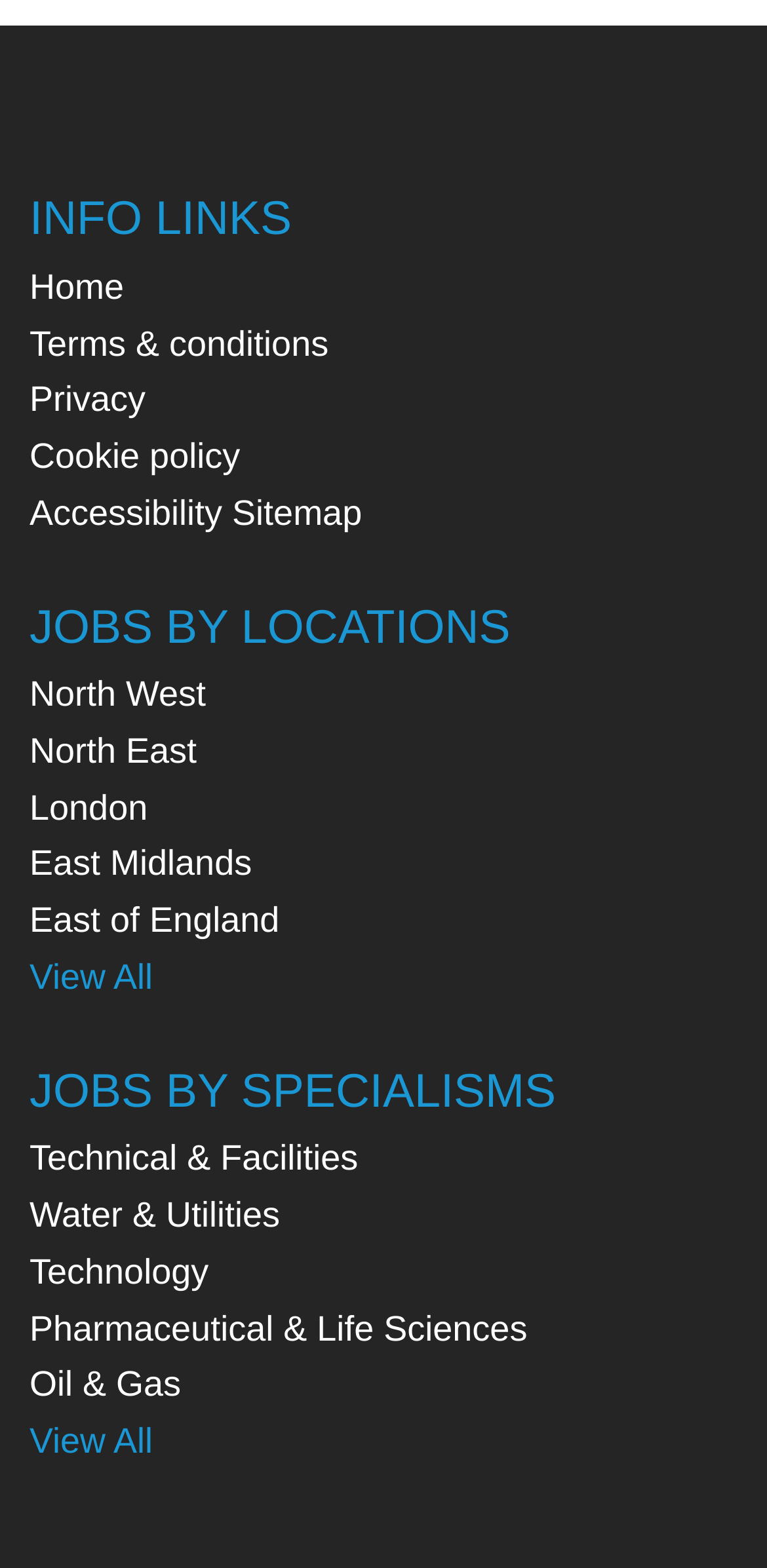Given the description: "Privacy", determine the bounding box coordinates of the UI element. The coordinates should be formatted as four float numbers between 0 and 1, [left, top, right, bottom].

[0.038, 0.242, 0.19, 0.267]